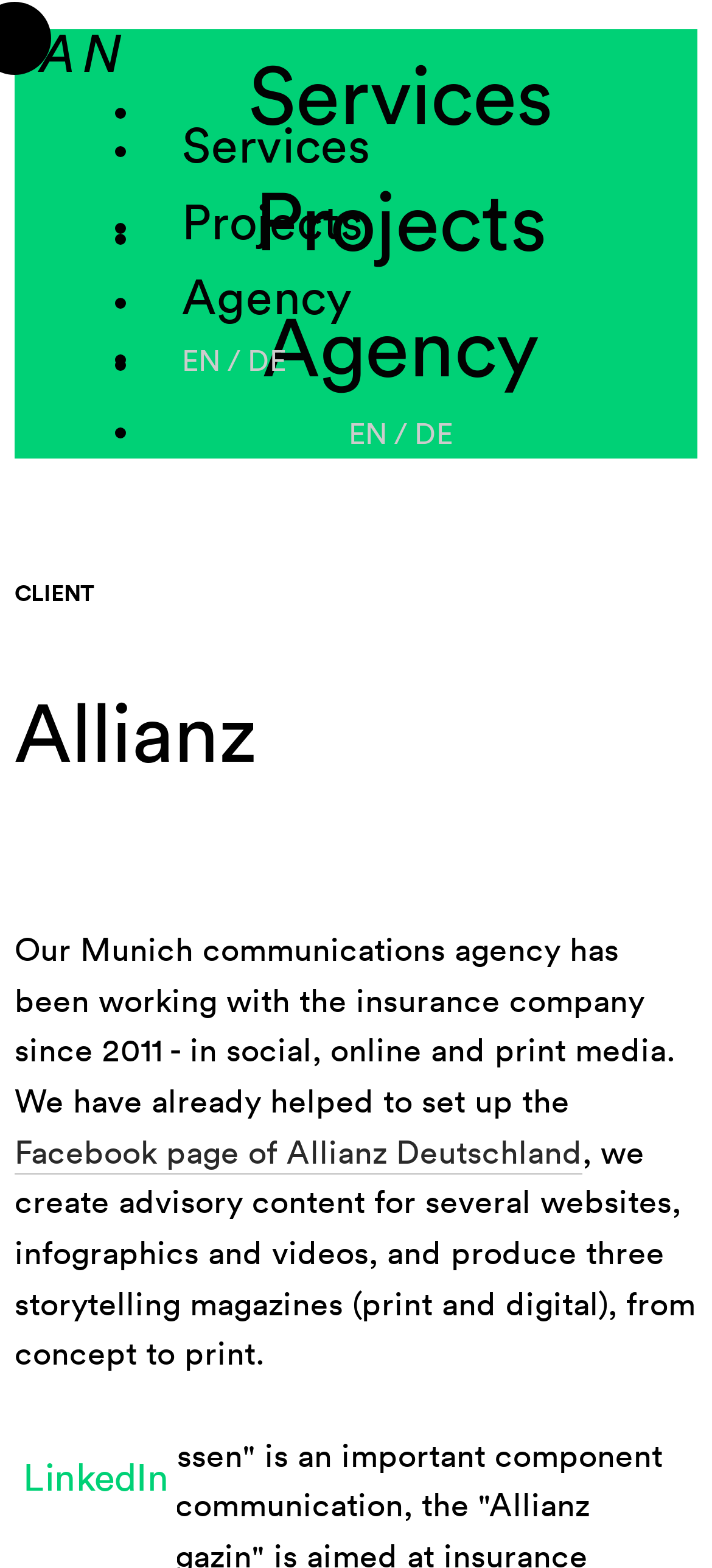Locate the bounding box coordinates of the region to be clicked to comply with the following instruction: "Learn more about the 'Agency'". The coordinates must be four float numbers between 0 and 1, in the form [left, top, right, bottom].

[0.21, 0.179, 0.494, 0.207]